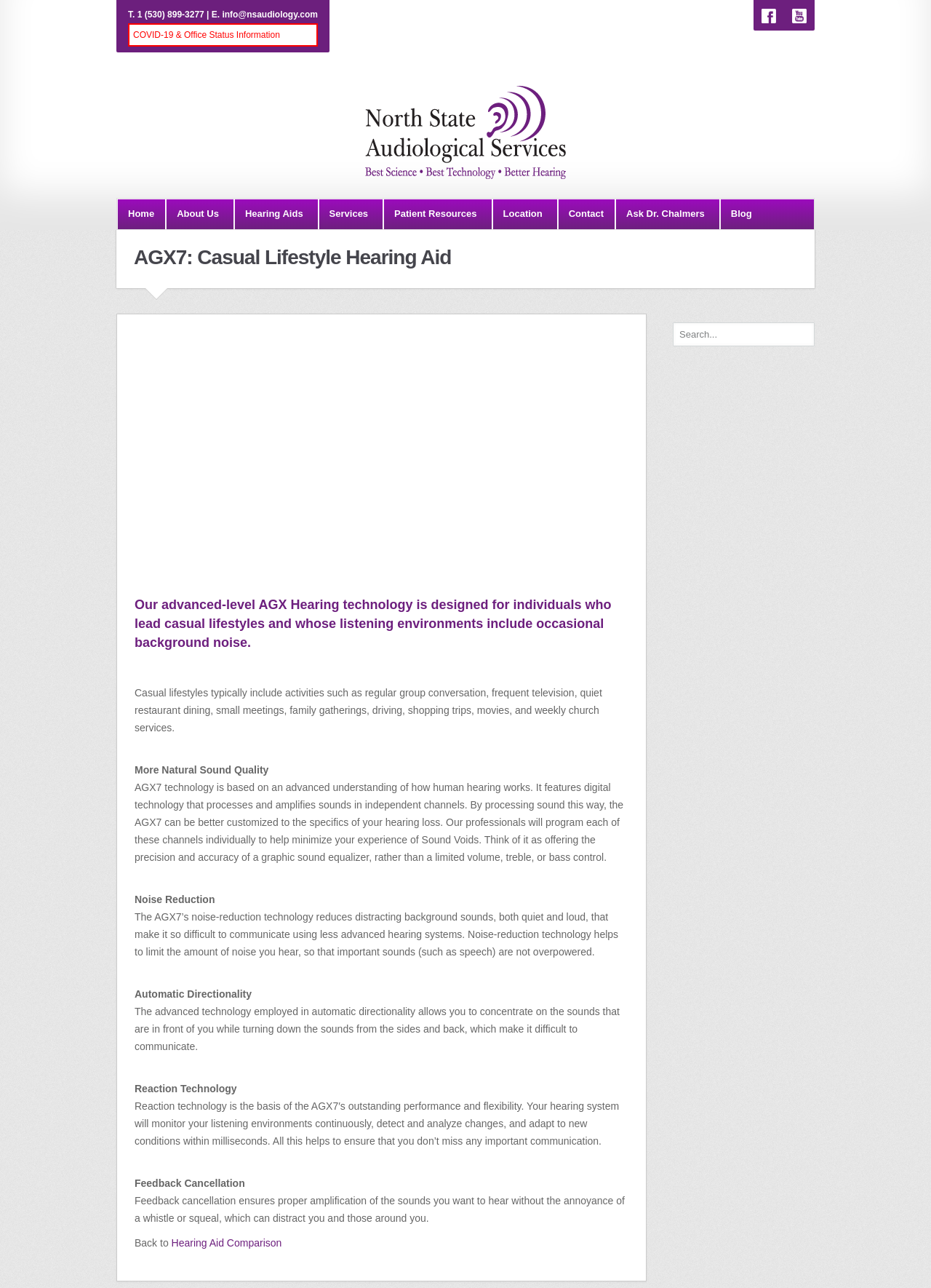Determine the bounding box coordinates for the HTML element described here: "title="North State Audiological Services"".

[0.38, 0.063, 0.62, 0.142]